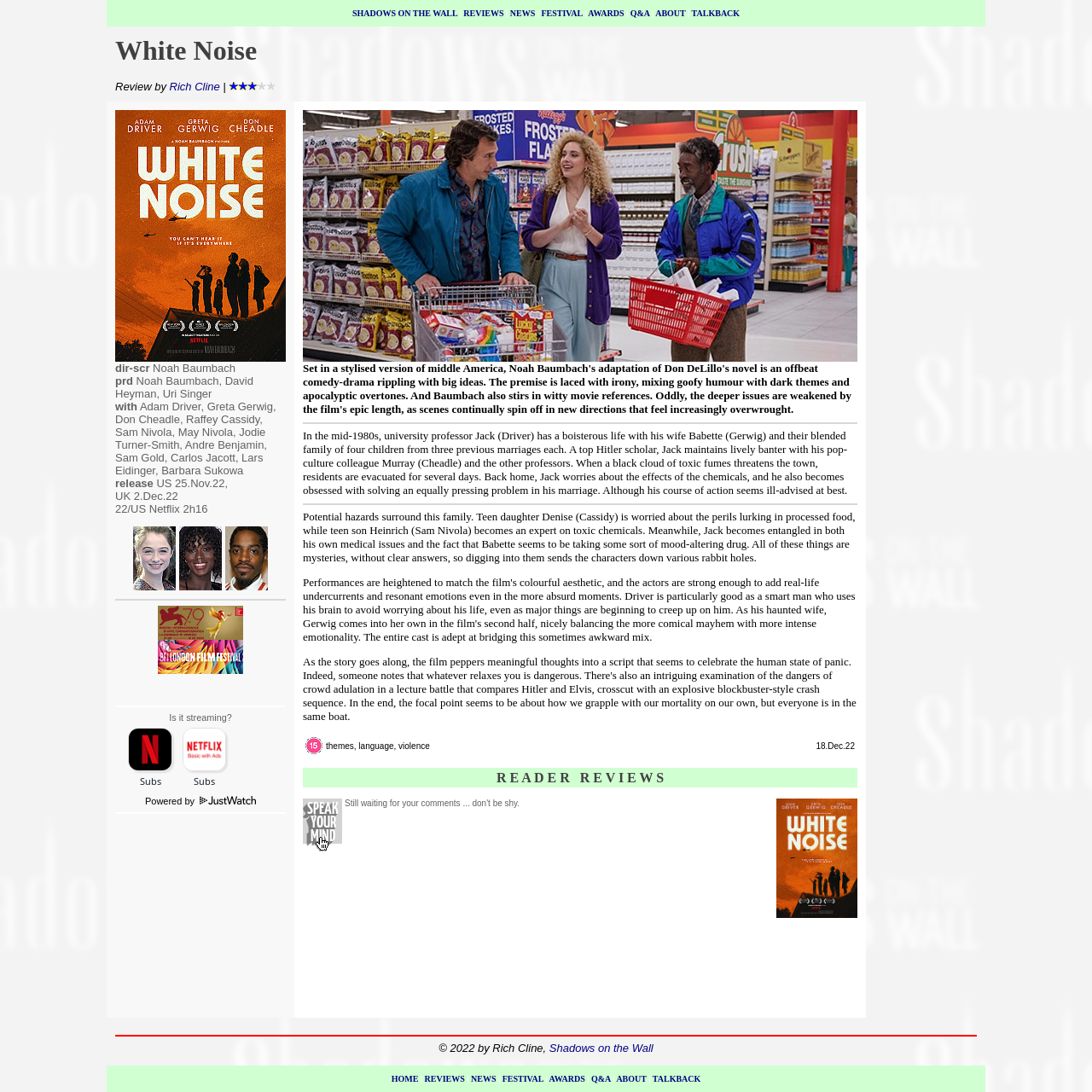Please specify the bounding box coordinates for the clickable region that will help you carry out the instruction: "View the 'venice film fest' link".

[0.145, 0.578, 0.223, 0.588]